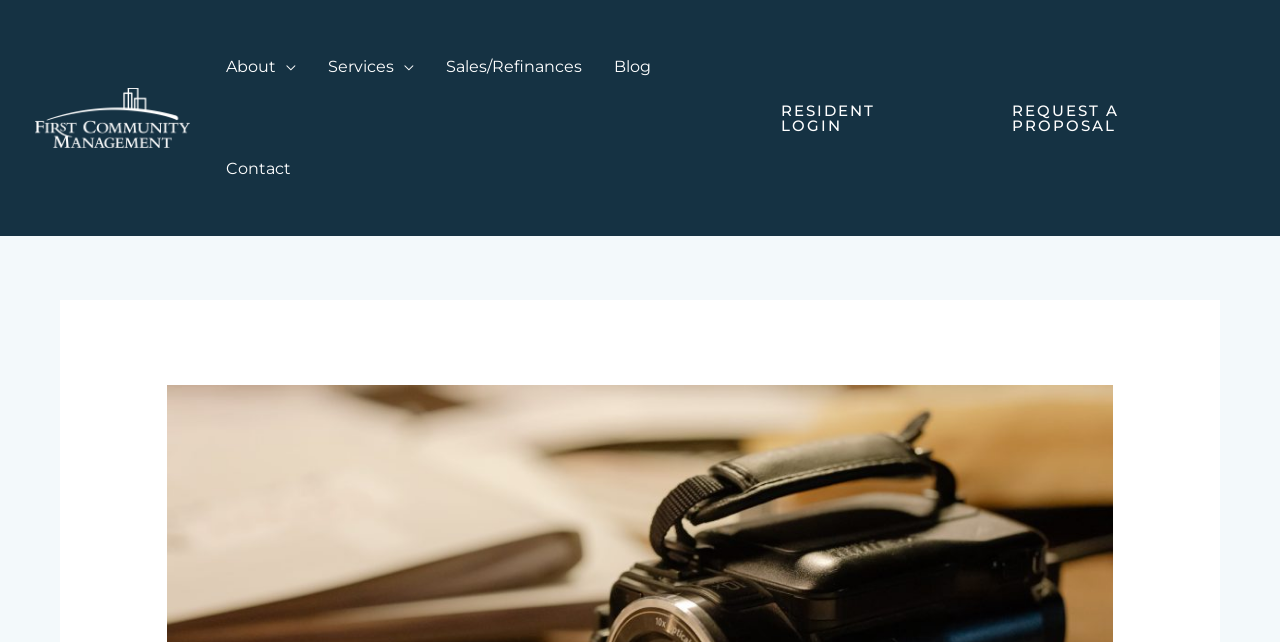What is the purpose of the 'RESIDENT LOGIN' link?
Using the image as a reference, answer with just one word or a short phrase.

Login for residents